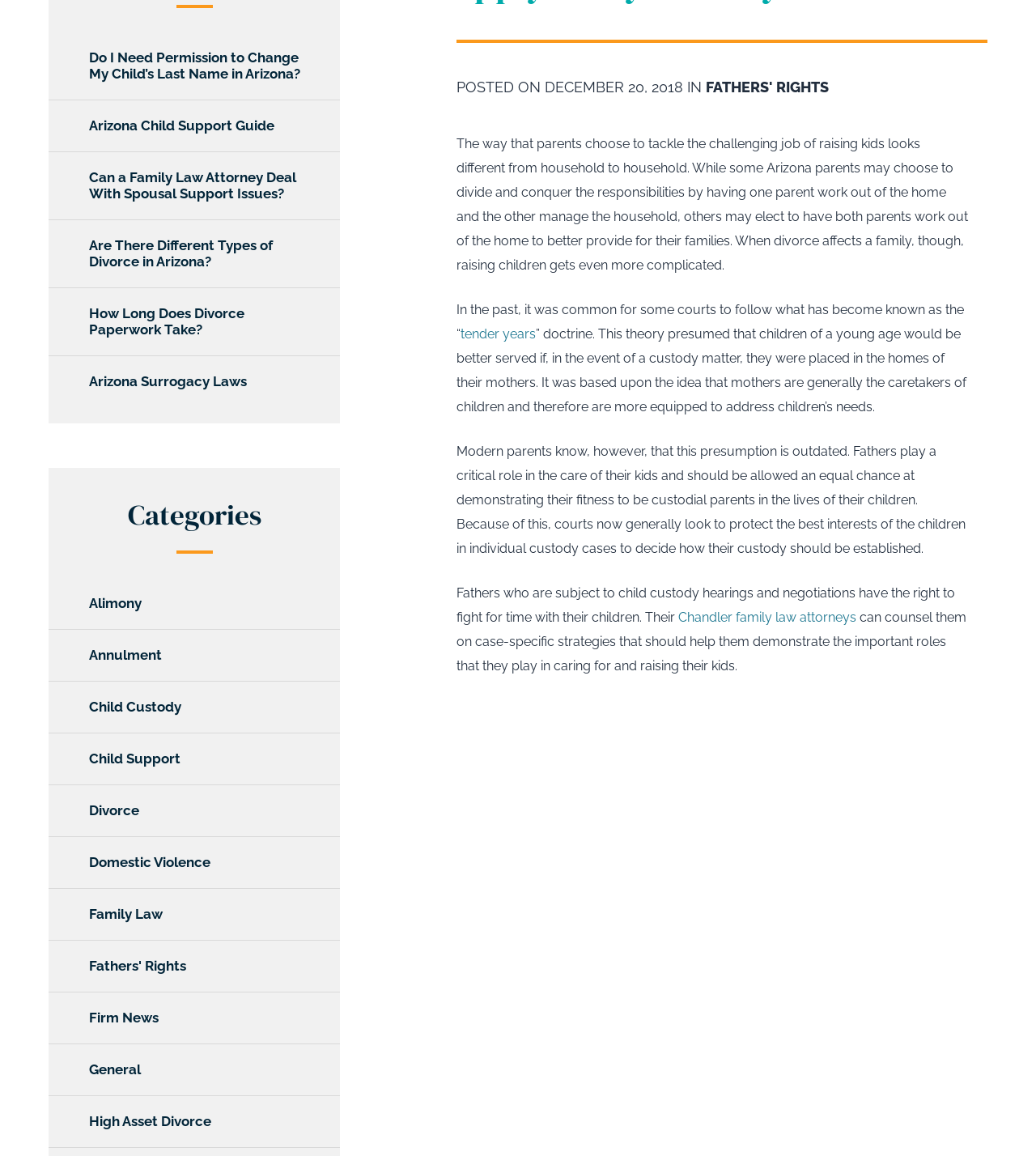Bounding box coordinates are specified in the format (top-left x, top-left y, bottom-right x, bottom-right y). All values are floating point numbers bounded between 0 and 1. Please provide the bounding box coordinate of the region this sentence describes: Child Custody

[0.047, 0.59, 0.328, 0.634]